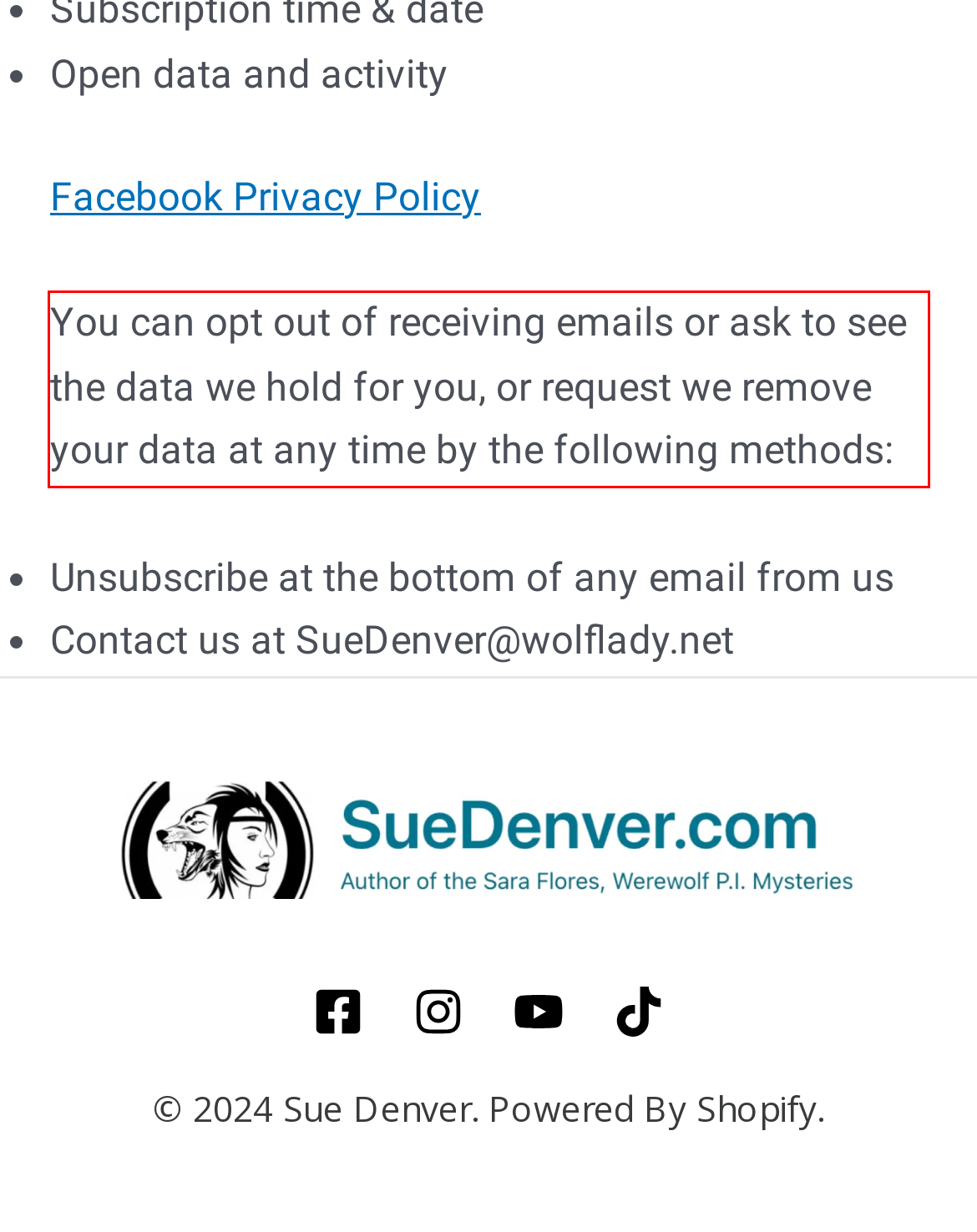Given a screenshot of a webpage containing a red rectangle bounding box, extract and provide the text content found within the red bounding box.

You can opt out of receiving emails or ask to see the data we hold for you, or request we remove your data at any time by the following methods: